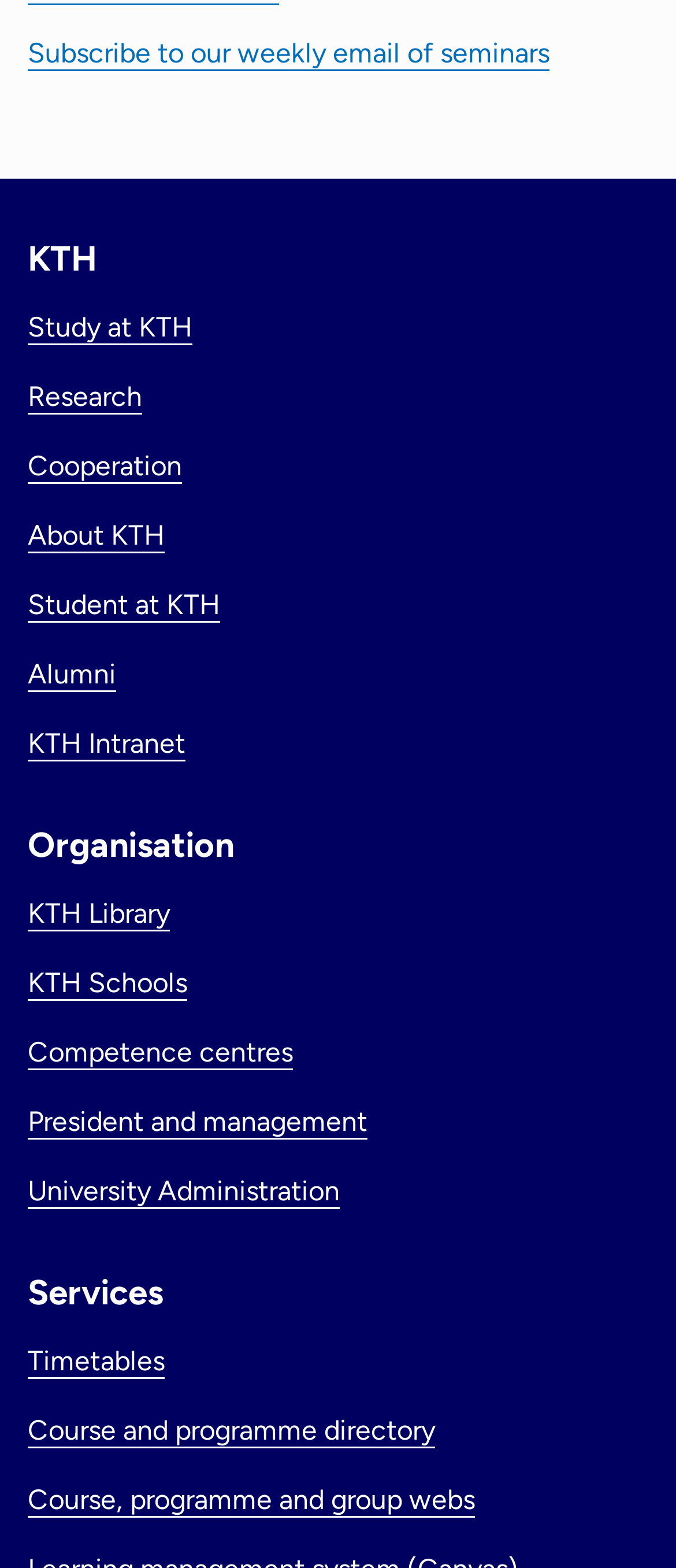Please determine the bounding box coordinates for the UI element described here. Use the format (top-left x, top-left y, bottom-right x, bottom-right y) with values bounded between 0 and 1: Alumni

[0.041, 0.419, 0.172, 0.44]